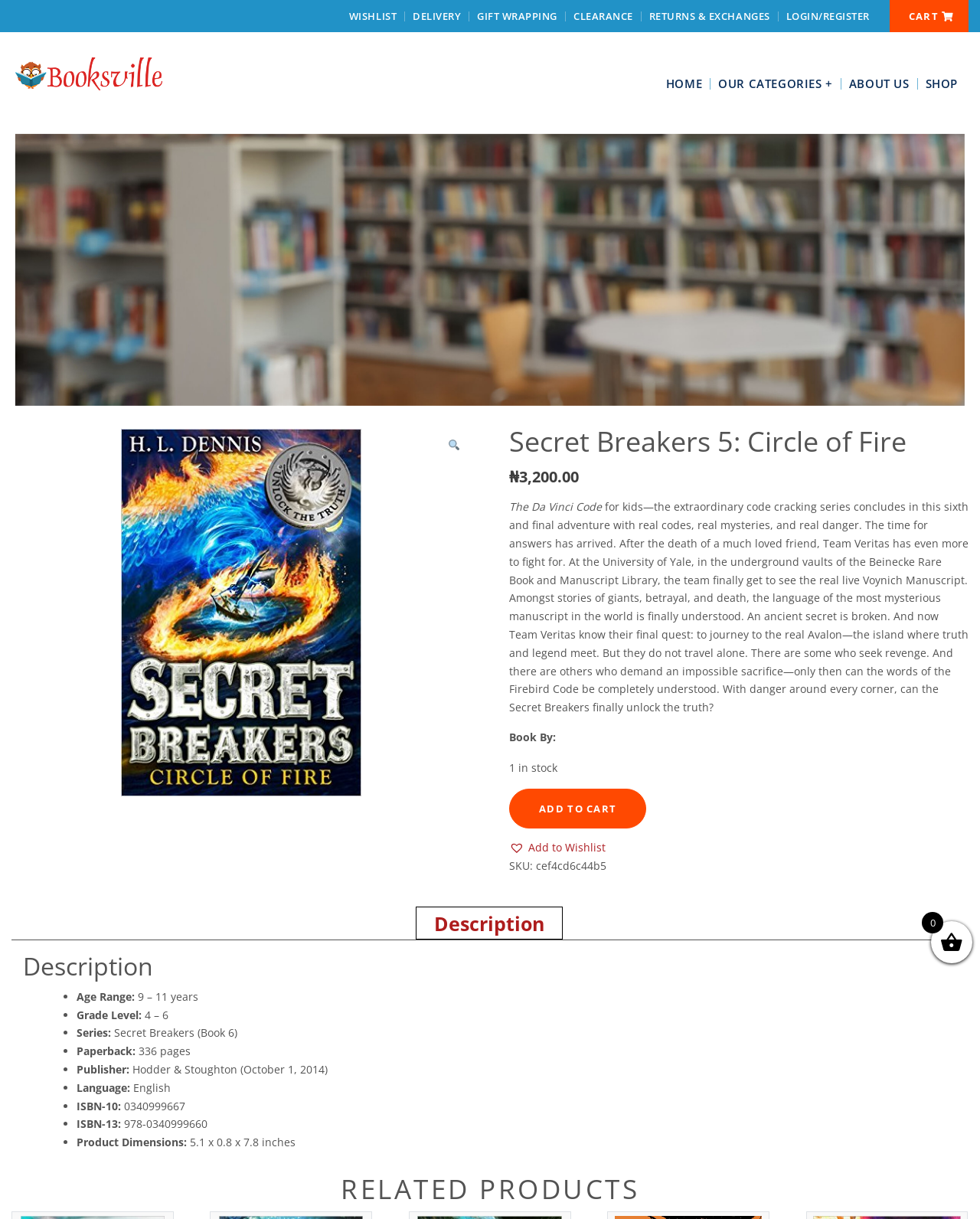Identify the bounding box coordinates for the UI element described as follows: Returns & Exchanges. Use the format (top-left x, top-left y, bottom-right x, bottom-right y) and ensure all values are floating point numbers between 0 and 1.

[0.654, 0.009, 0.793, 0.018]